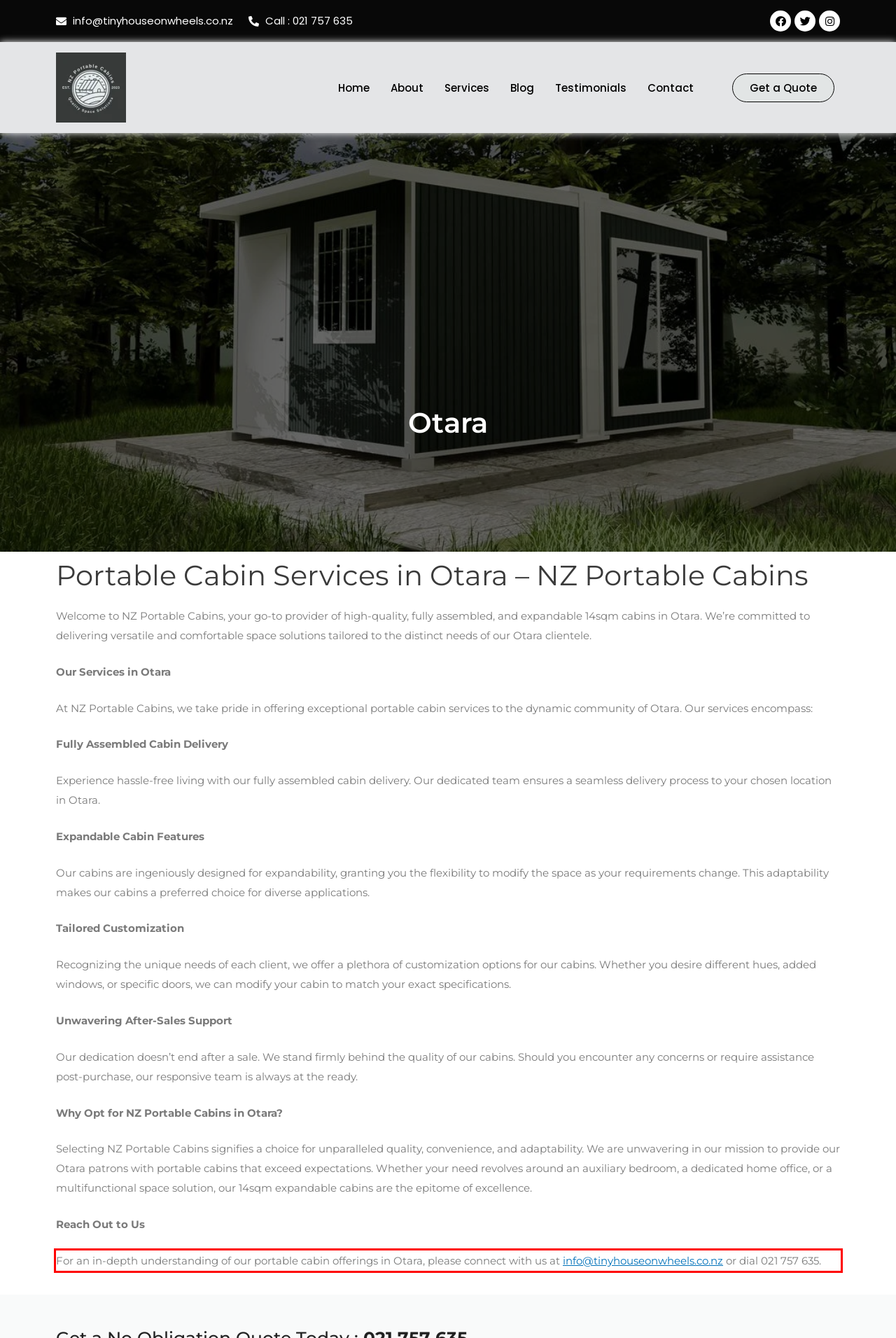Please perform OCR on the text within the red rectangle in the webpage screenshot and return the text content.

For an in-depth understanding of our portable cabin offerings in Otara, please connect with us at info@tinyhouseonwheels.co.nz or dial 021 757 635.